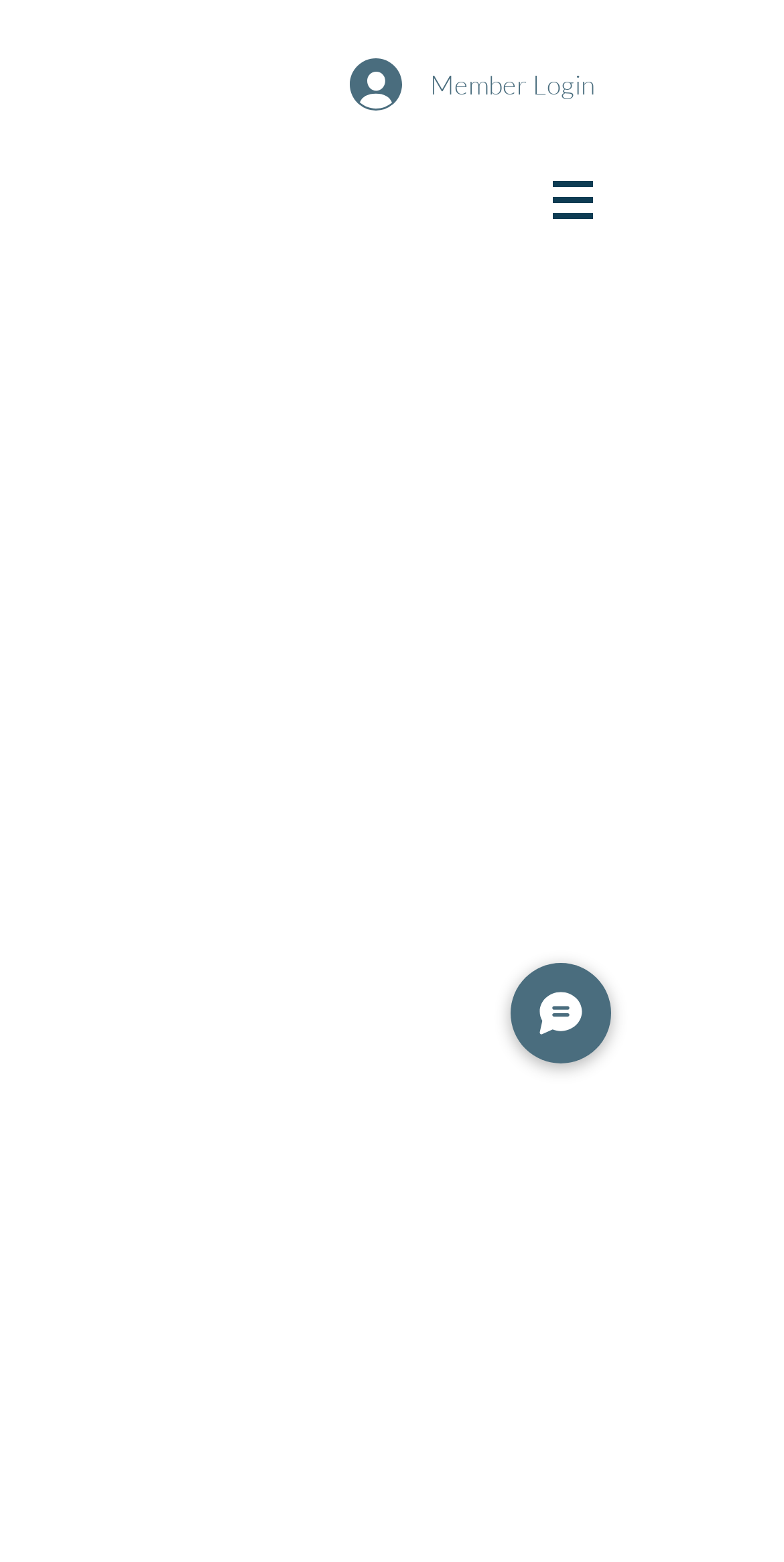Carefully examine the image and provide an in-depth answer to the question: What is the function of the button at the bottom right corner?

By analyzing the bounding box coordinates, I found that the 'Chat' button is located at the bottom right corner of the webpage, with coordinates [0.651, 0.616, 0.779, 0.681].